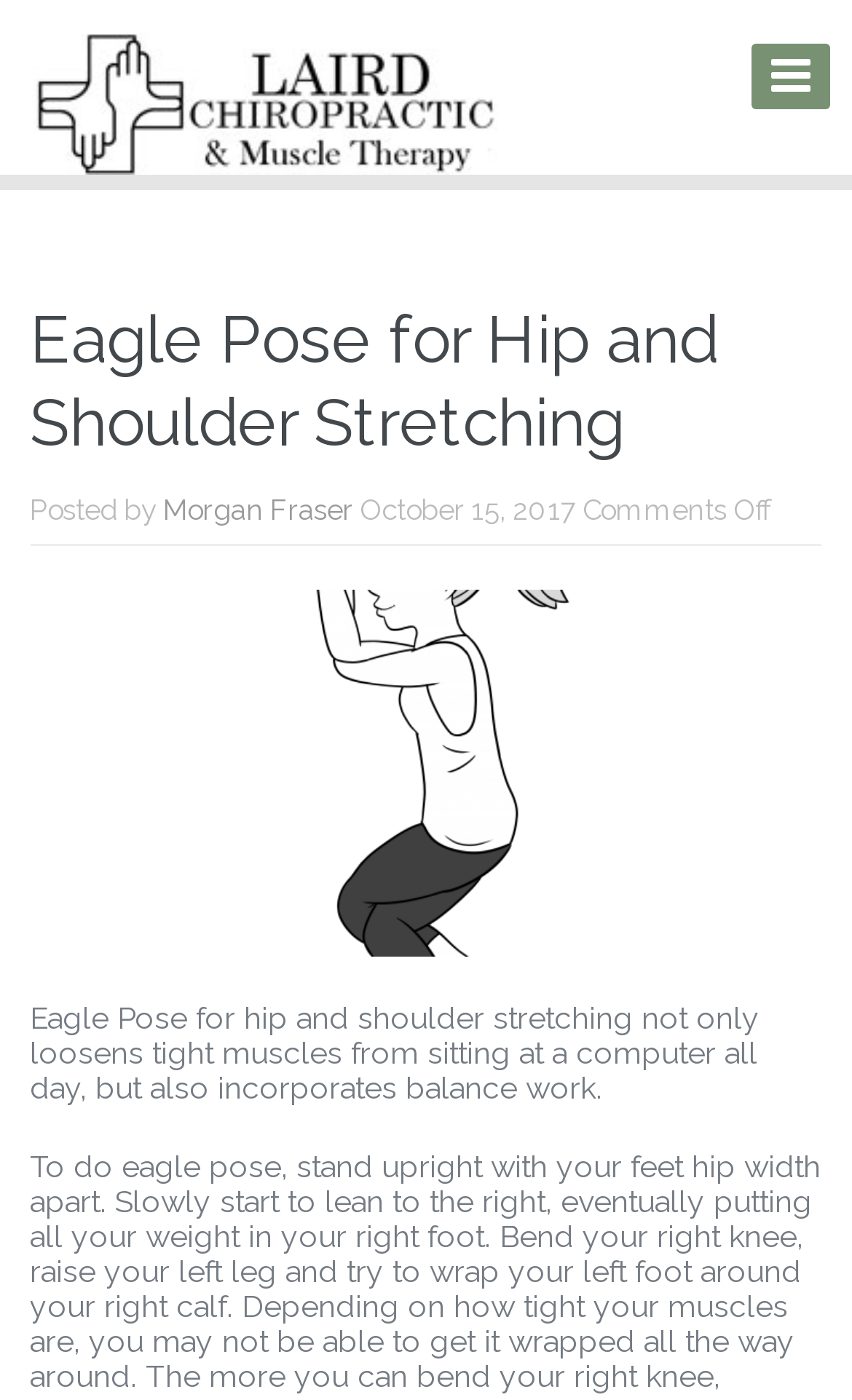When was the article posted?
Please answer the question with a single word or phrase, referencing the image.

October 15, 2017